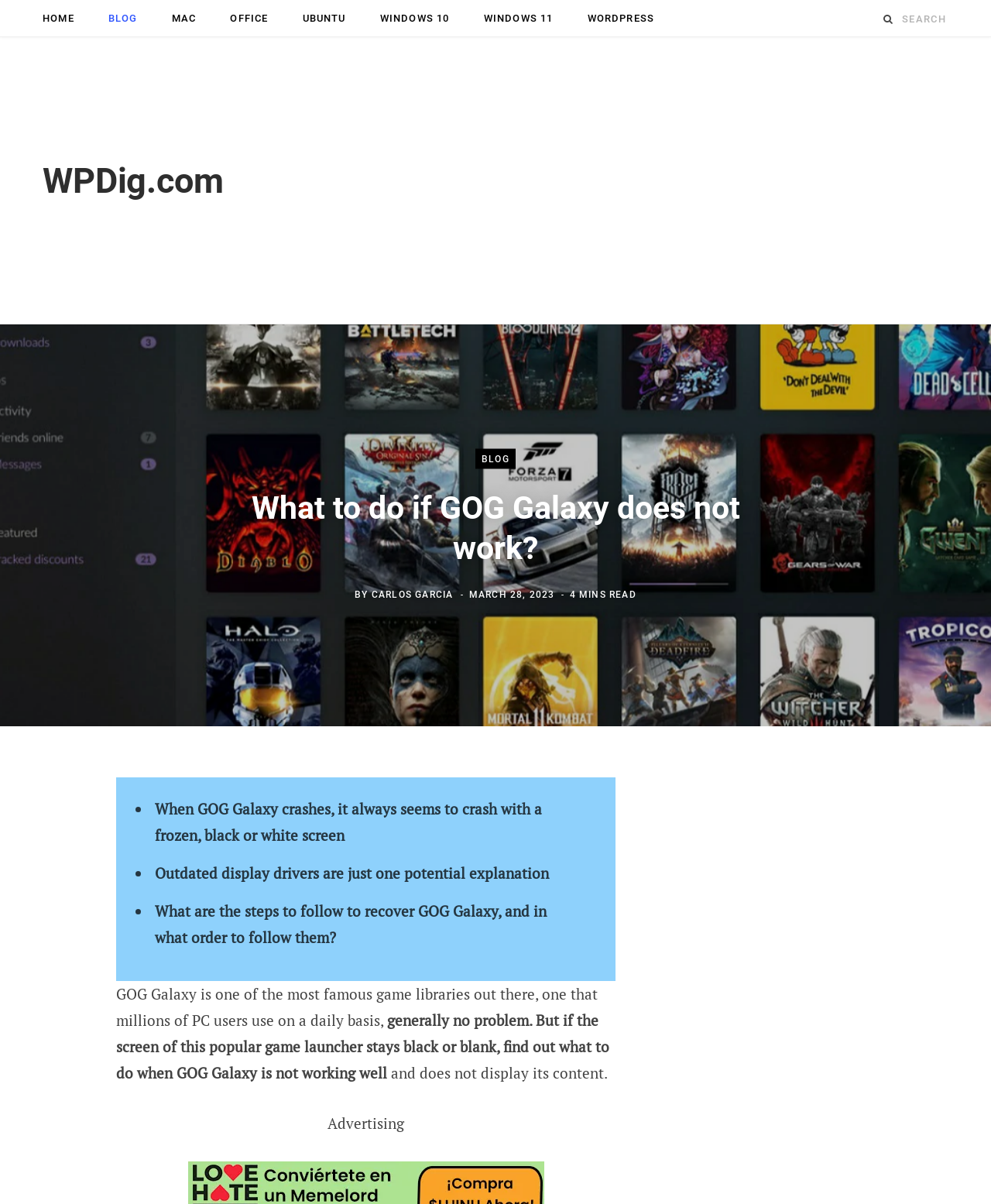Provide a single word or phrase answer to the question: 
How many potential explanations are mentioned for GOG Galaxy crashes?

at least 2